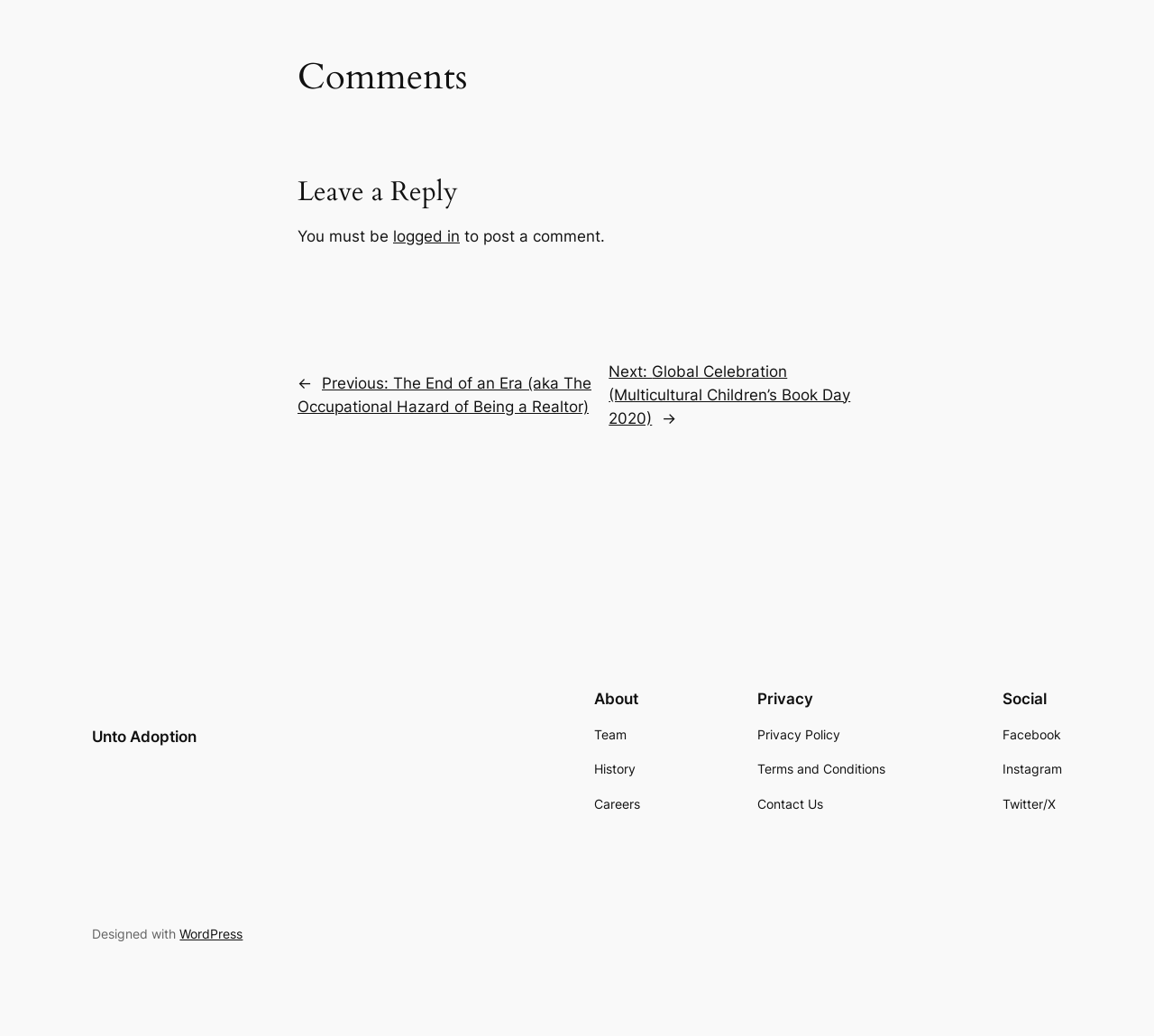Identify the bounding box coordinates for the element that needs to be clicked to fulfill this instruction: "Click on 'Next' to view the next post". Provide the coordinates in the format of four float numbers between 0 and 1: [left, top, right, bottom].

[0.528, 0.35, 0.737, 0.412]